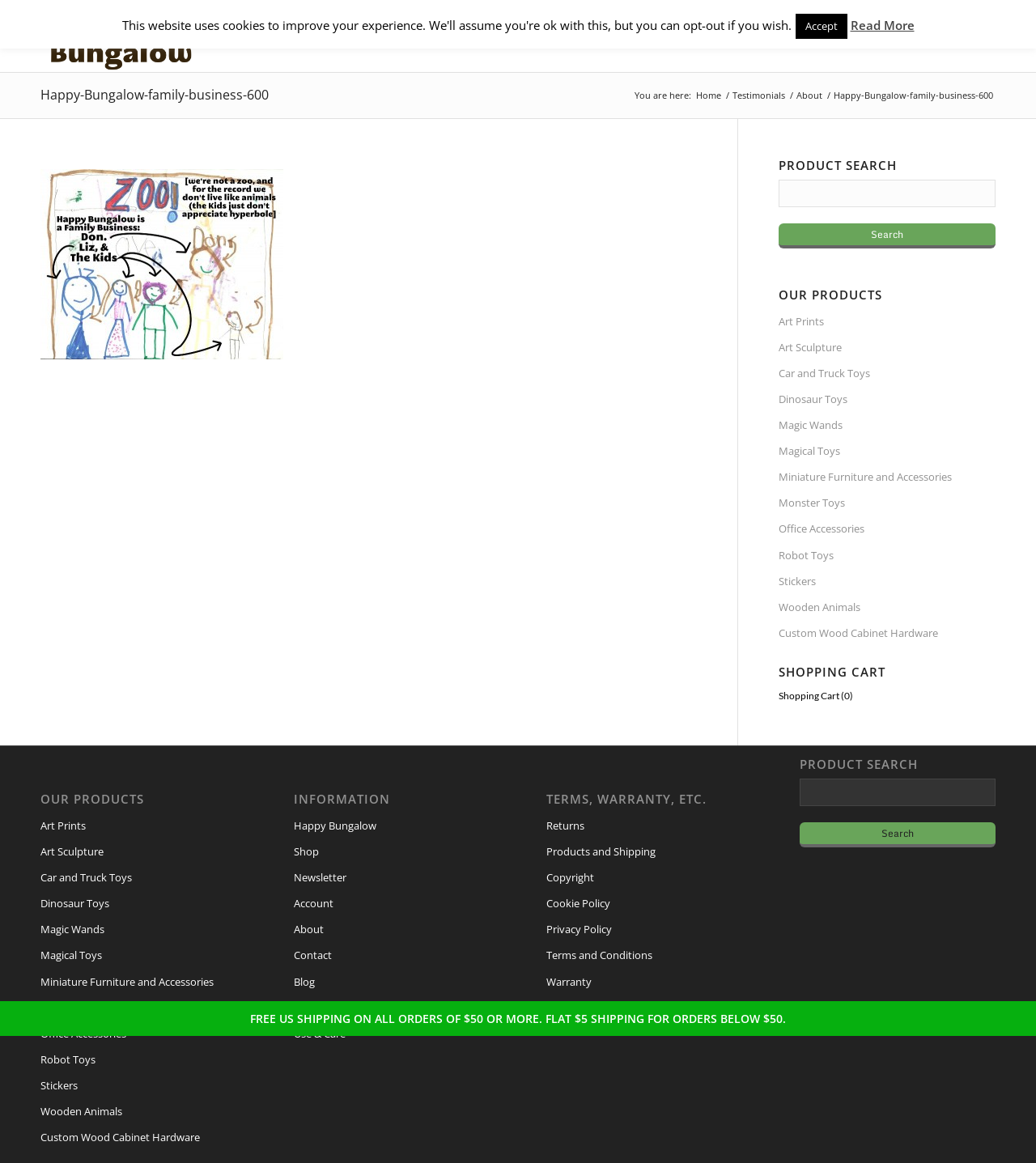Locate the coordinates of the bounding box for the clickable region that fulfills this instruction: "Read testimonials".

[0.705, 0.077, 0.76, 0.087]